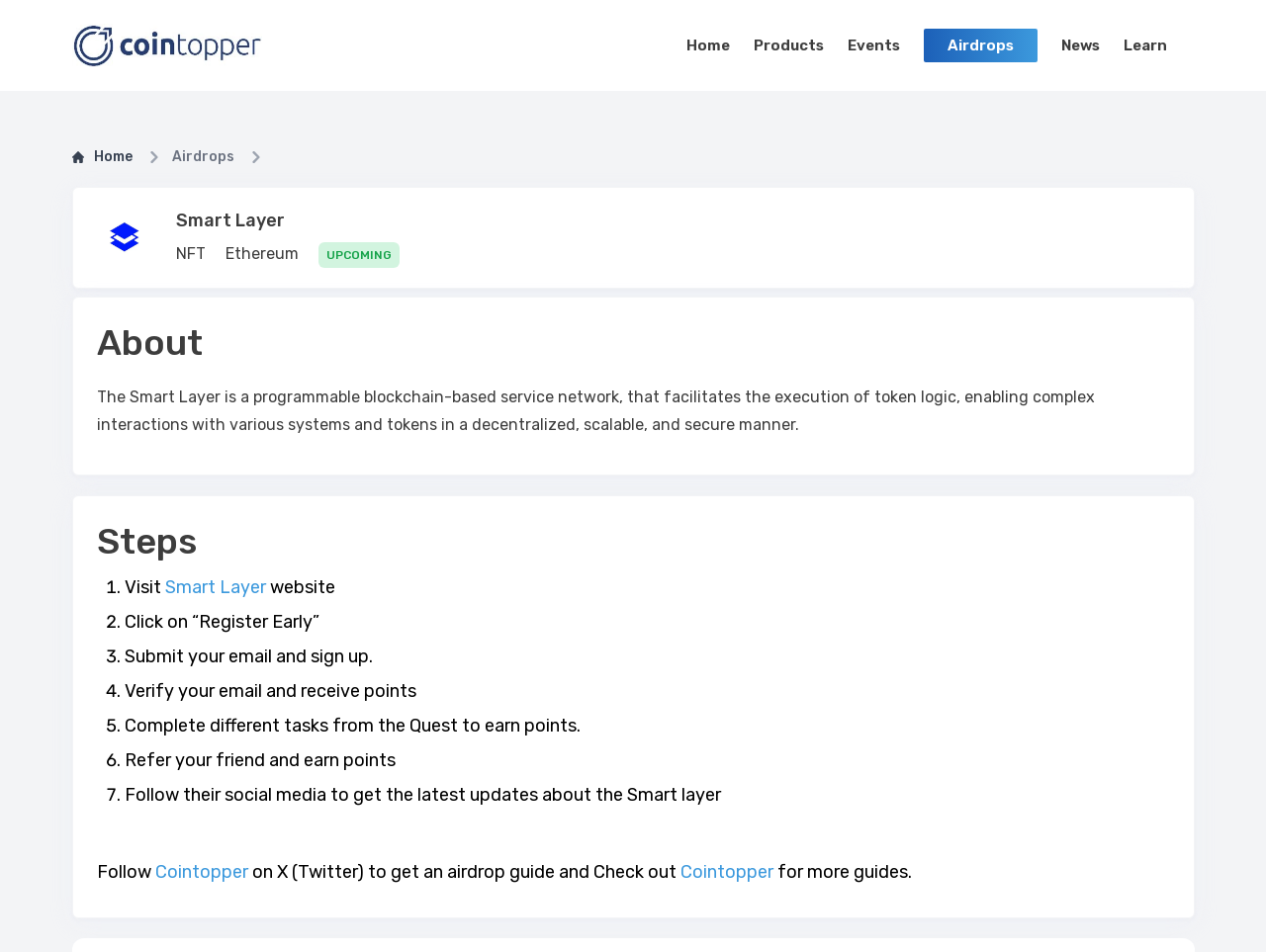Please find the bounding box coordinates of the clickable region needed to complete the following instruction: "Learn more about 'Ethereum'". The bounding box coordinates must consist of four float numbers between 0 and 1, i.e., [left, top, right, bottom].

[0.178, 0.256, 0.236, 0.276]